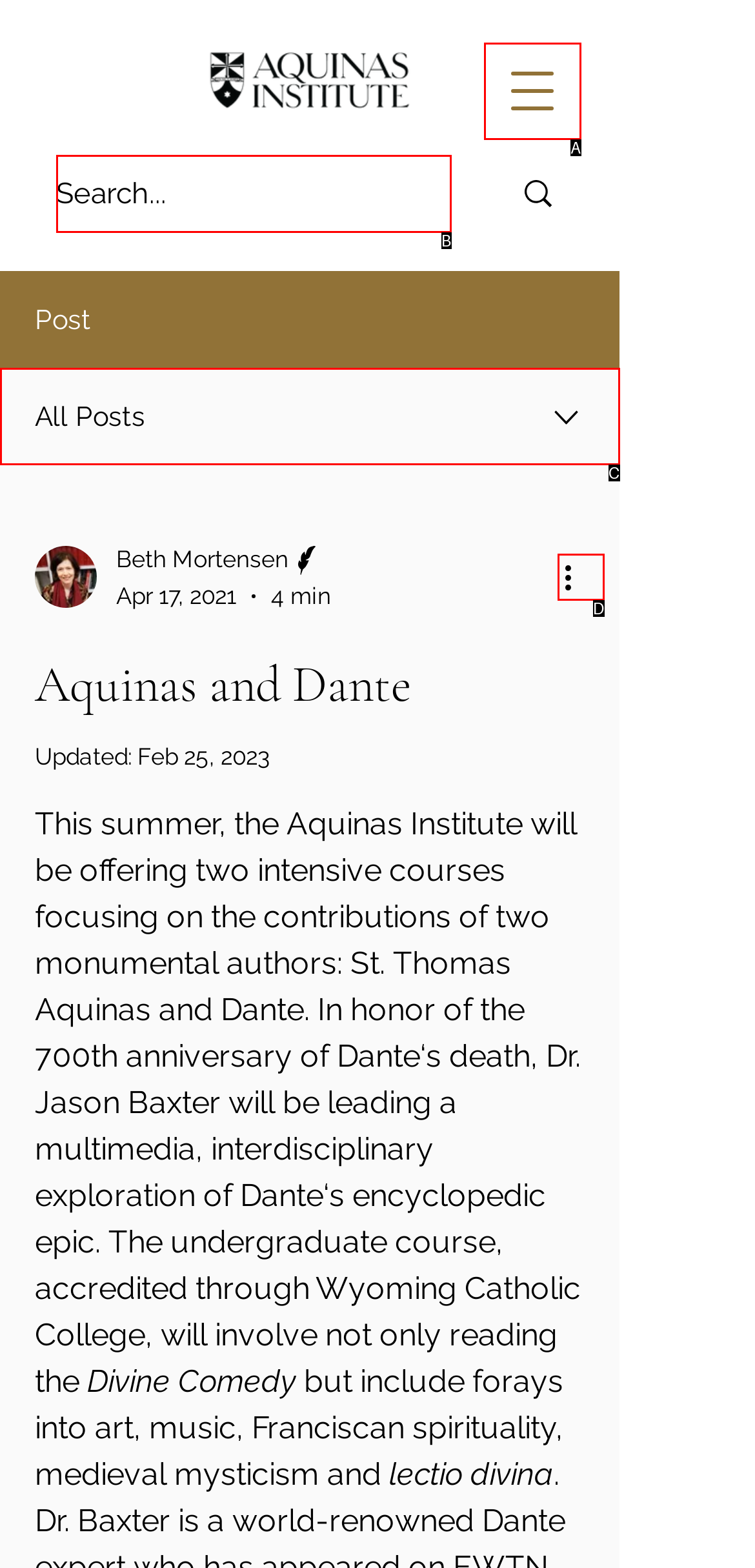From the description: aria-label="Search..." name="q" placeholder="Search...", identify the option that best matches and reply with the letter of that option directly.

B